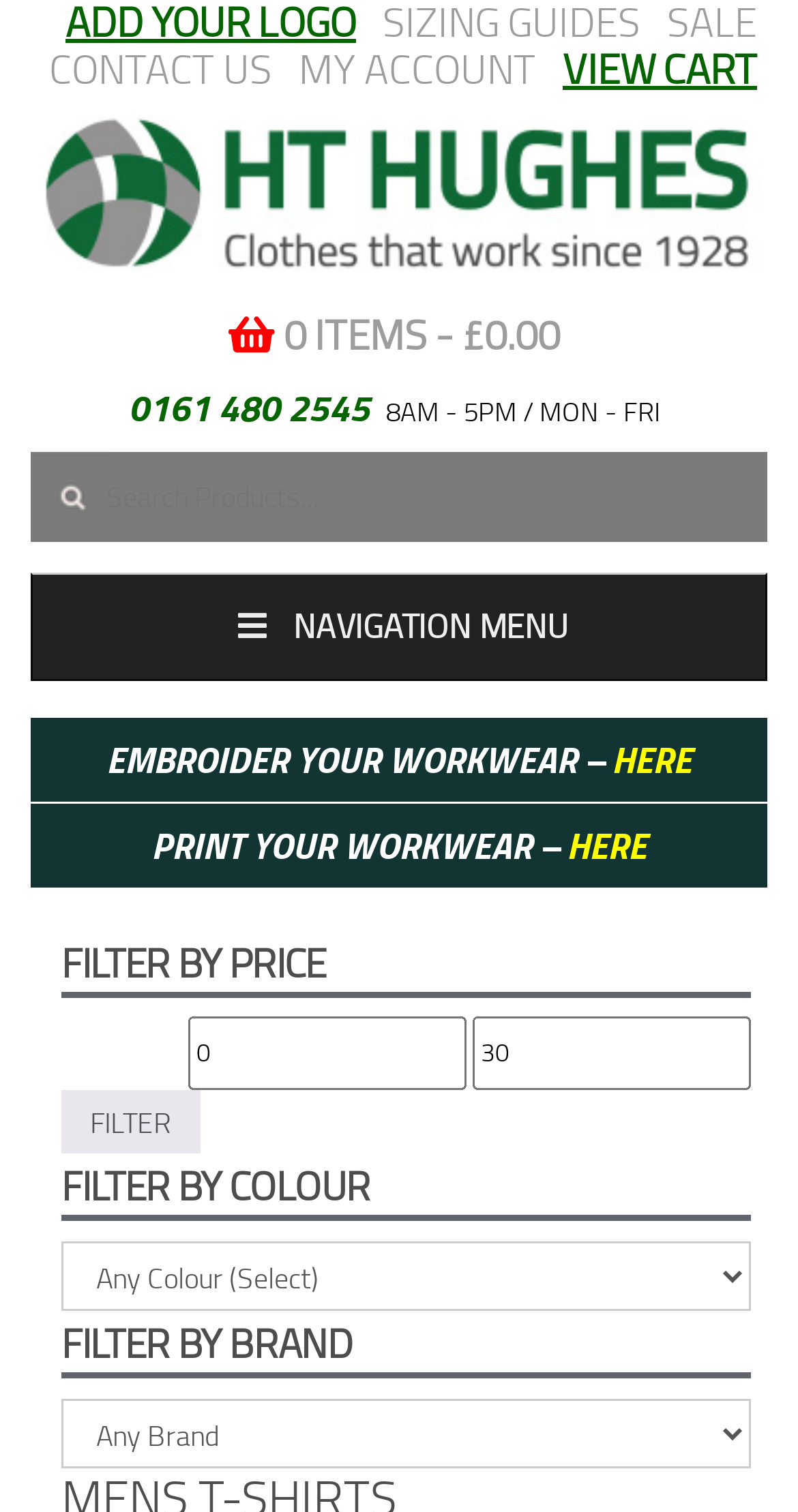What is the phone number to contact?
Give a comprehensive and detailed explanation for the question.

I found the phone number by looking at the top section of the webpage, where the contact information is usually displayed. I saw a link with the text '0161 480 2545' which is a typical format for a phone number in the UK.